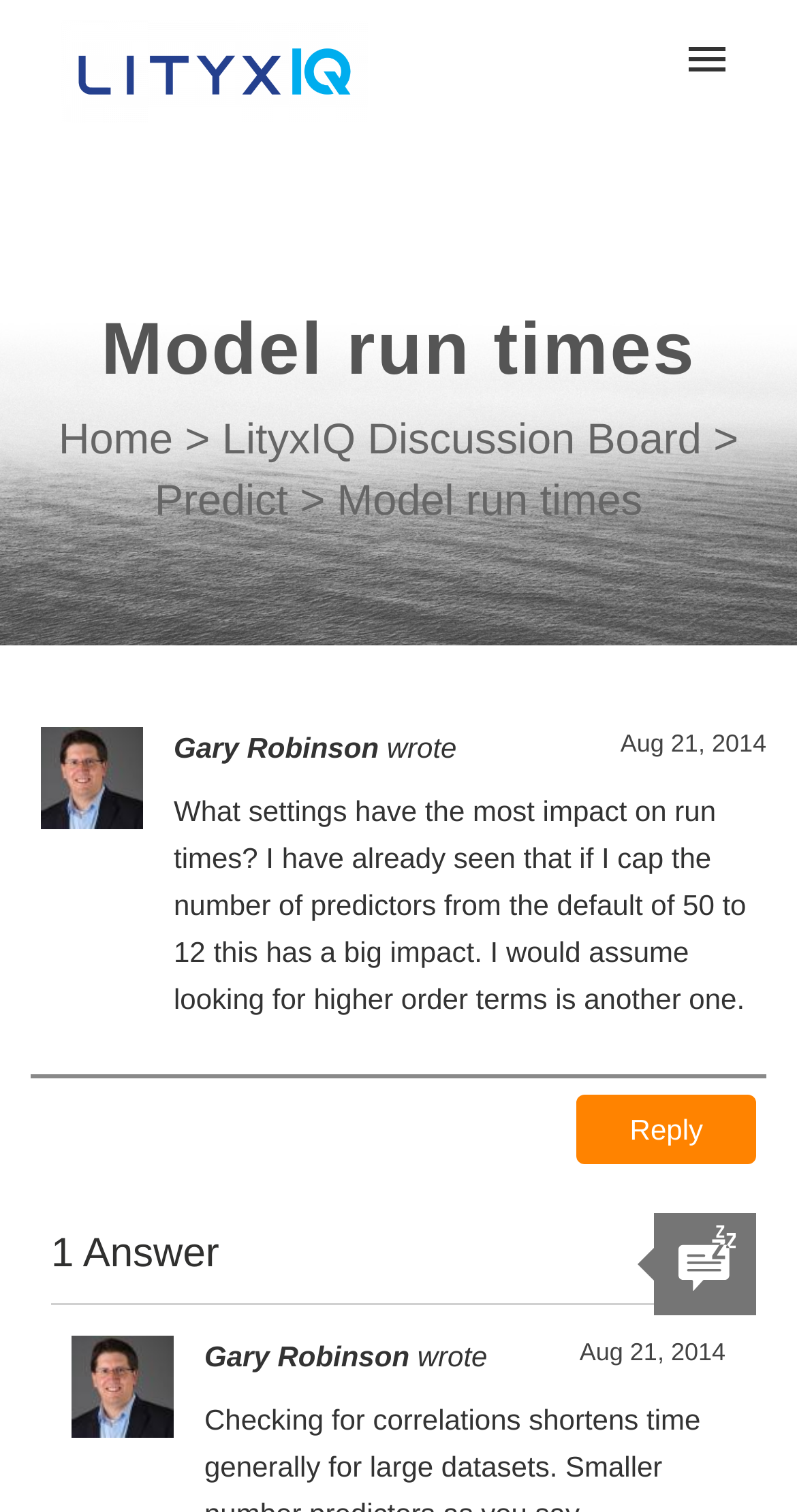Using the information from the screenshot, answer the following question thoroughly:
How many links are in the top navigation bar?

I counted the links in the top navigation bar, which are 'My tickets', 'Submit ticket', 'Login', 'Home', and 'LityxIQ Discussion Board', and found that there are 5 links in total.